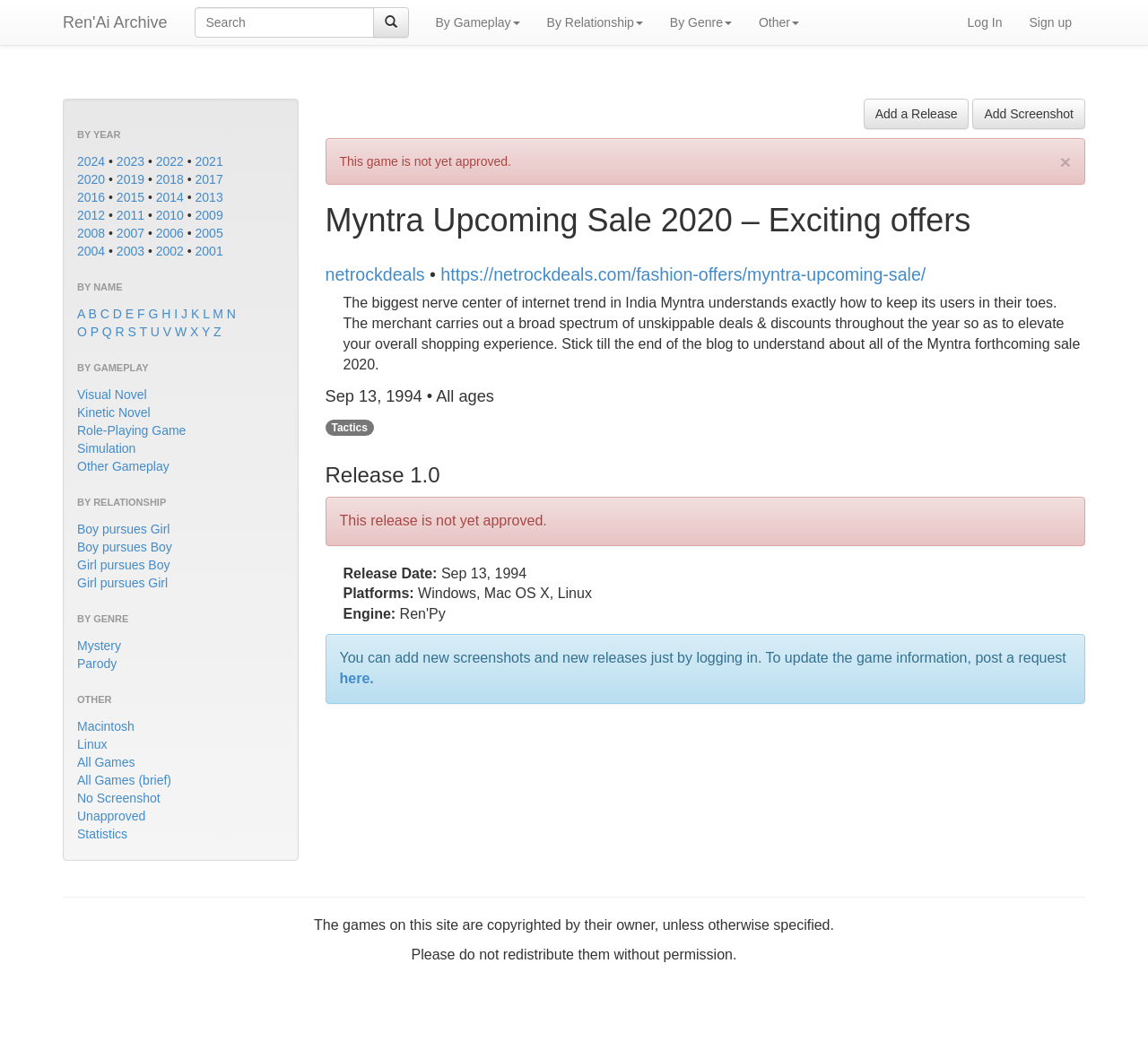How many relationship types are available under 'BY RELATIONSHIP'?
Analyze the image and provide a thorough answer to the question.

Under the 'BY RELATIONSHIP' category, there are 4 relationship types available: 'Boy pursues Girl', 'Boy pursues Boy', 'Girl pursues Boy', and 'Girl pursues Girl'. These categories allow users to browse games by the type of romantic relationship featured in the game.